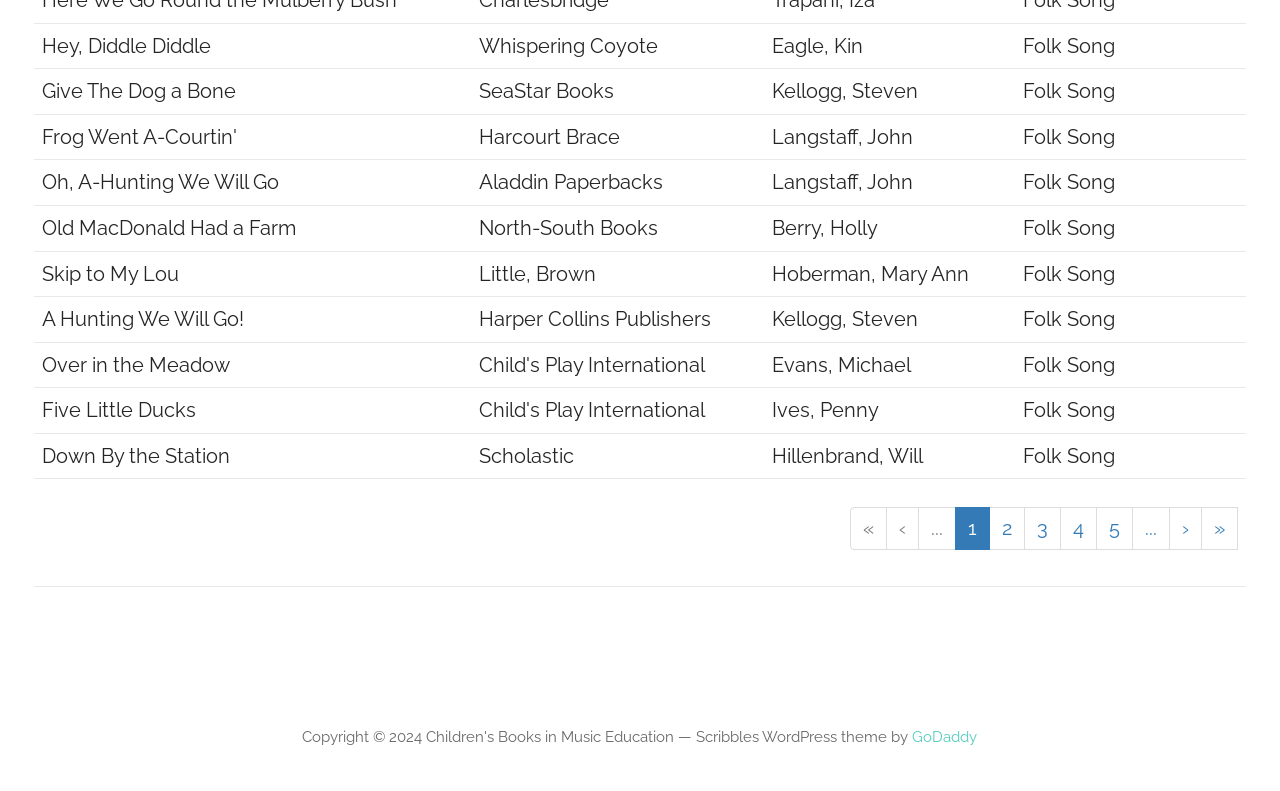Give a one-word or short phrase answer to this question: 
What is the title of the third grid cell in the fifth row?

Langstaff, John